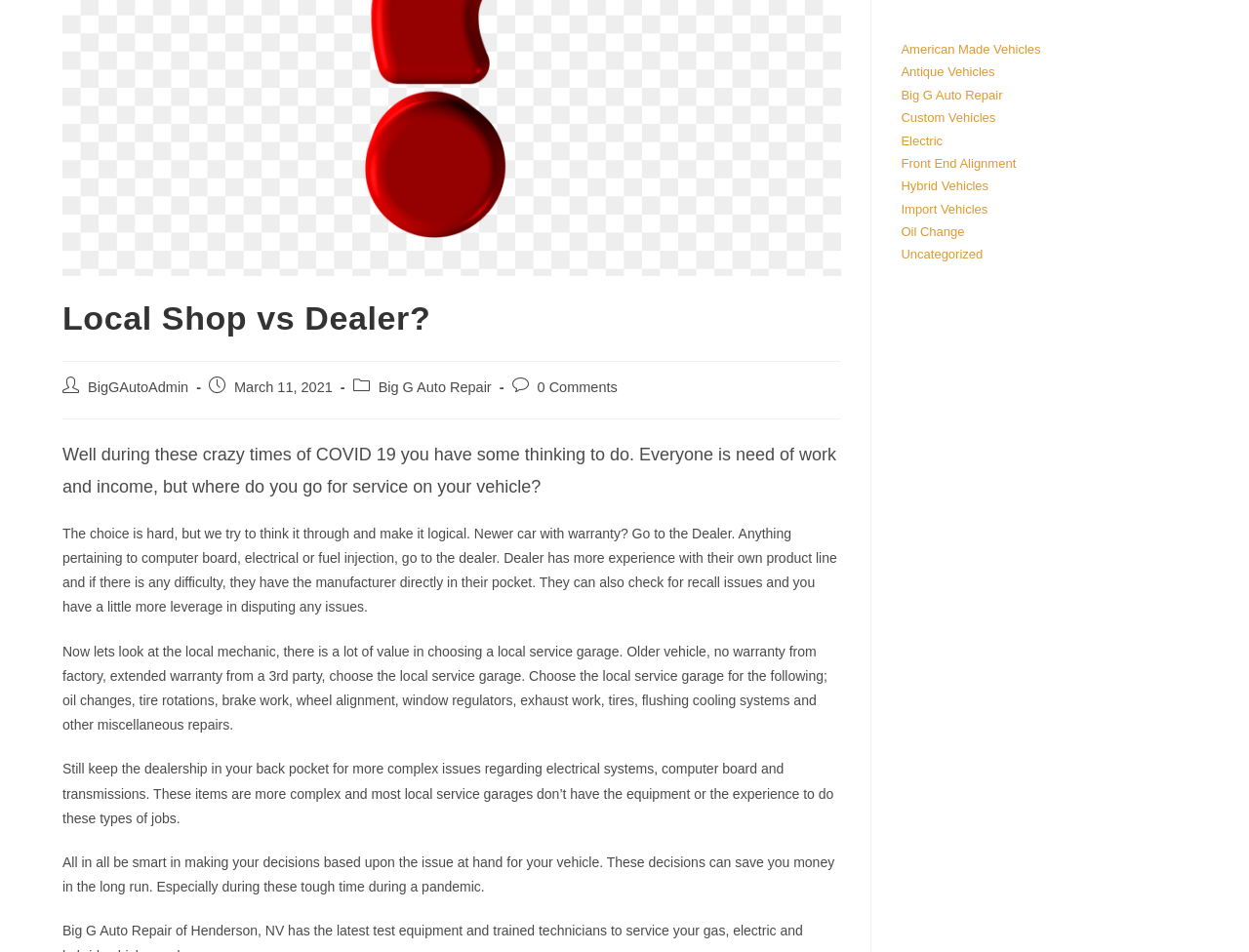Can you find the bounding box coordinates for the UI element given this description: "Big G Auto Repair"? Provide the coordinates as four float numbers between 0 and 1: [left, top, right, bottom].

[0.721, 0.092, 0.803, 0.107]